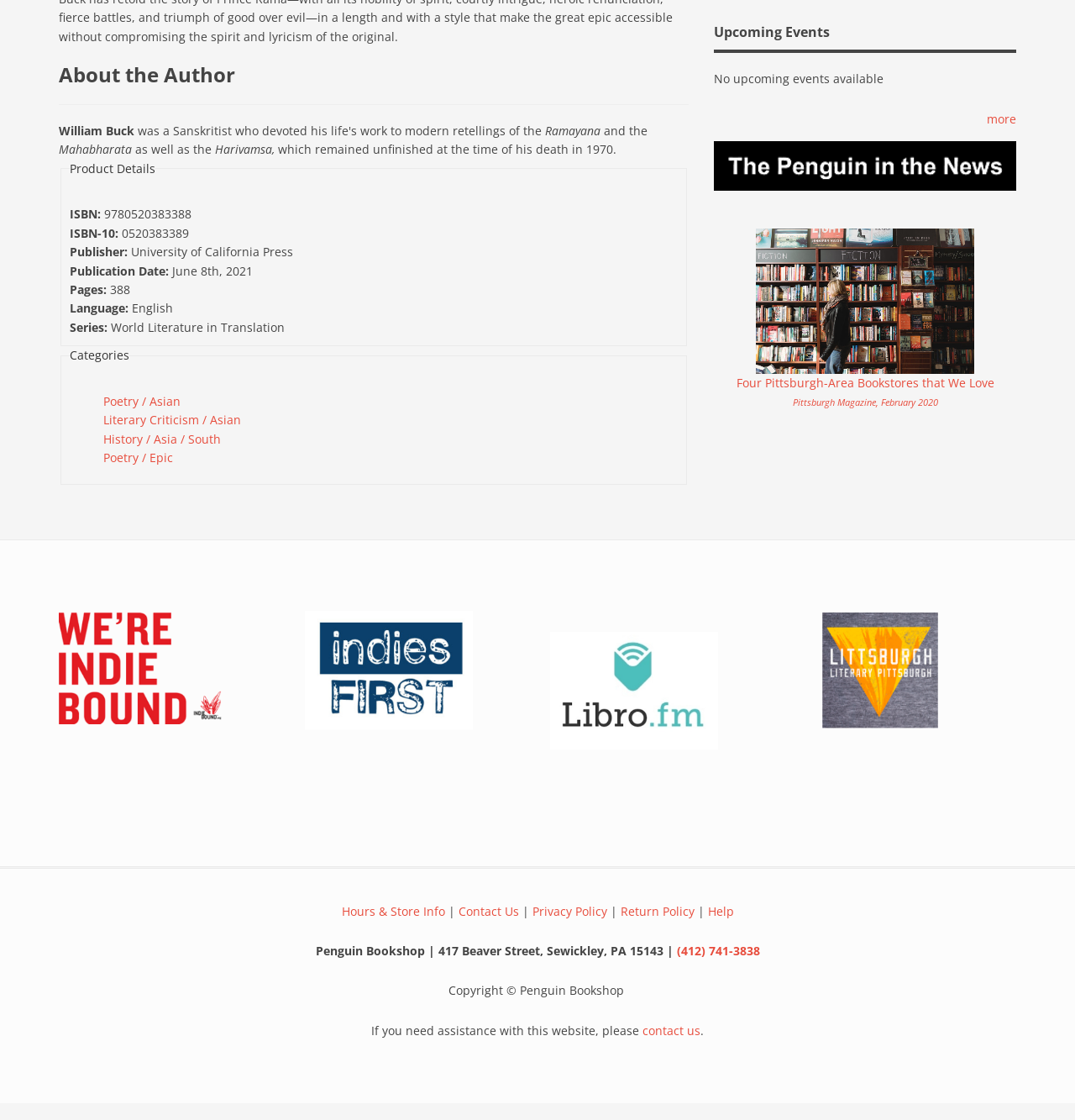Specify the bounding box coordinates of the area to click in order to execute this command: 'Go to the Hours & Store Info page'. The coordinates should consist of four float numbers ranging from 0 to 1, and should be formatted as [left, top, right, bottom].

[0.318, 0.806, 0.414, 0.82]